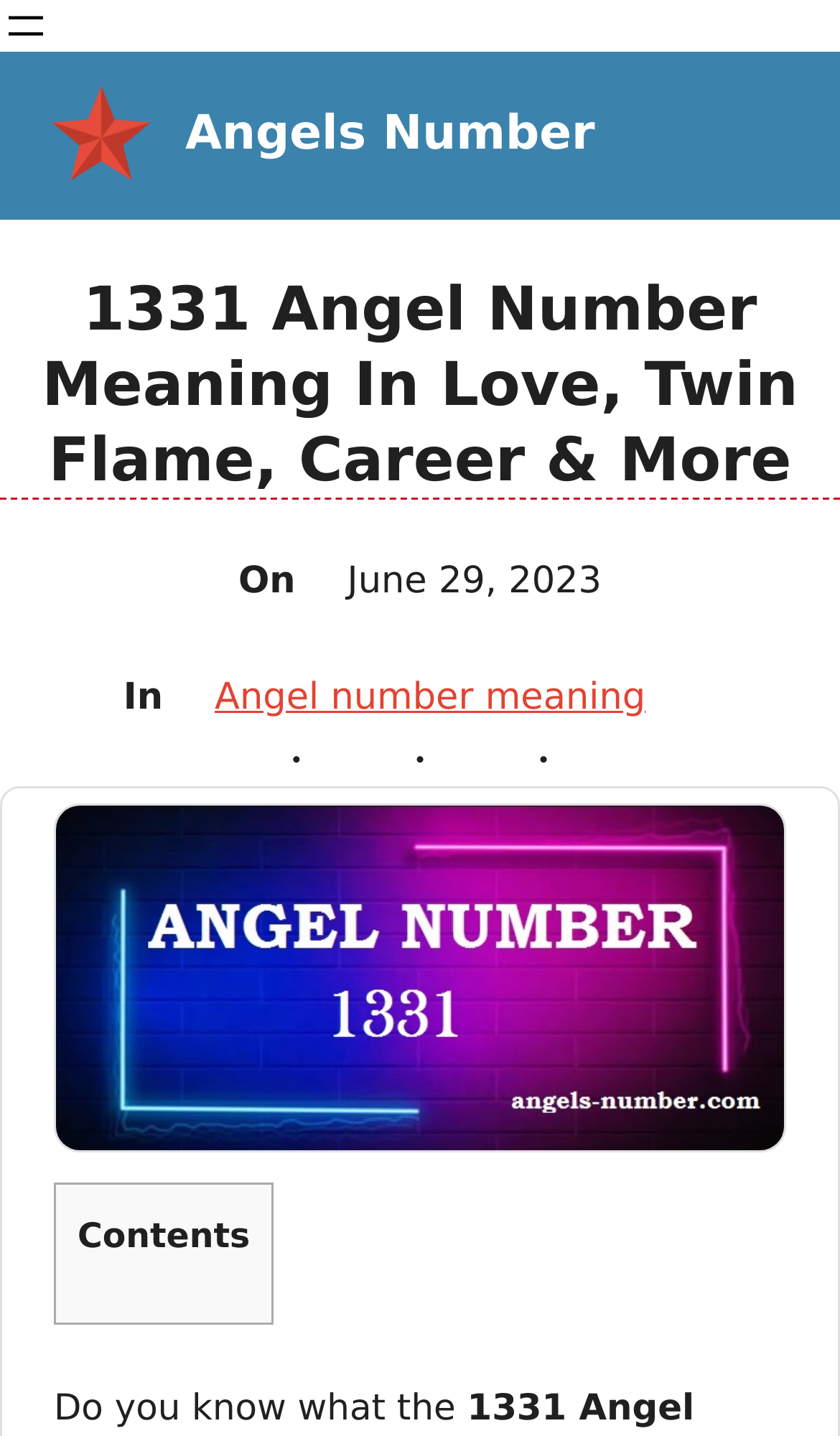Answer the question below in one word or phrase:
What is the main topic of this webpage?

Angel Number 1331